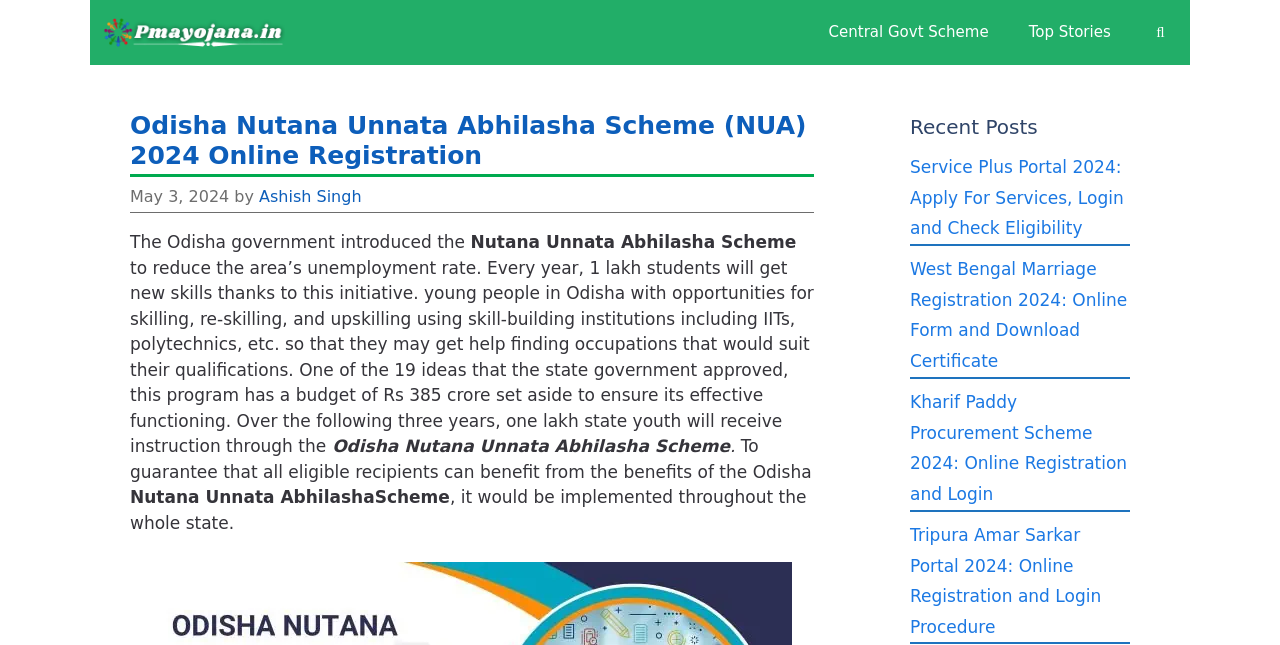Could you specify the bounding box coordinates for the clickable section to complete the following instruction: "Click on Sarkari Yojana News"?

[0.078, 0.0, 0.223, 0.101]